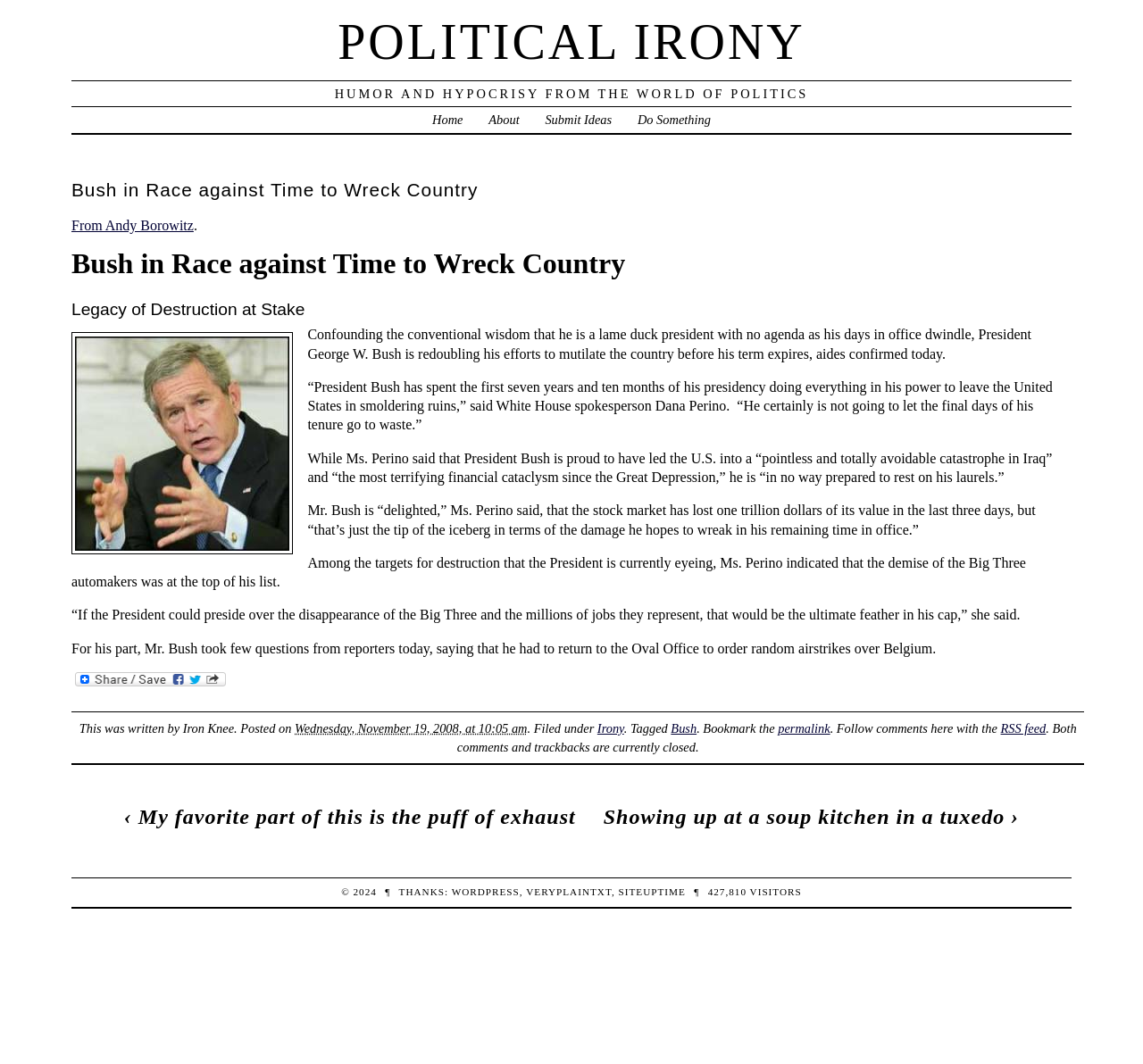Given the description of the UI element: "SiteUptime", predict the bounding box coordinates in the form of [left, top, right, bottom], with each value being a float between 0 and 1.

[0.541, 0.833, 0.6, 0.843]